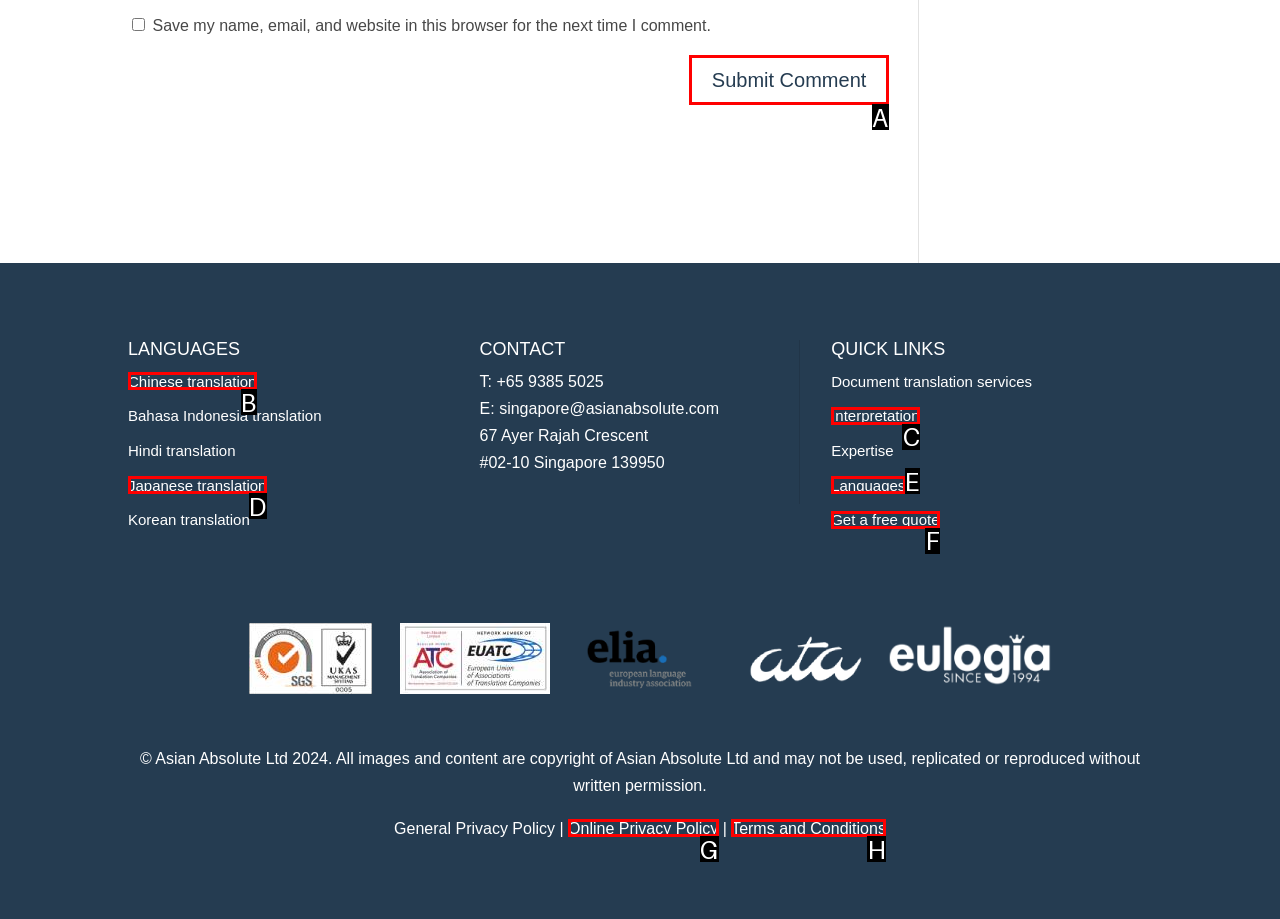Figure out which option to click to perform the following task: Submit a comment
Provide the letter of the correct option in your response.

A